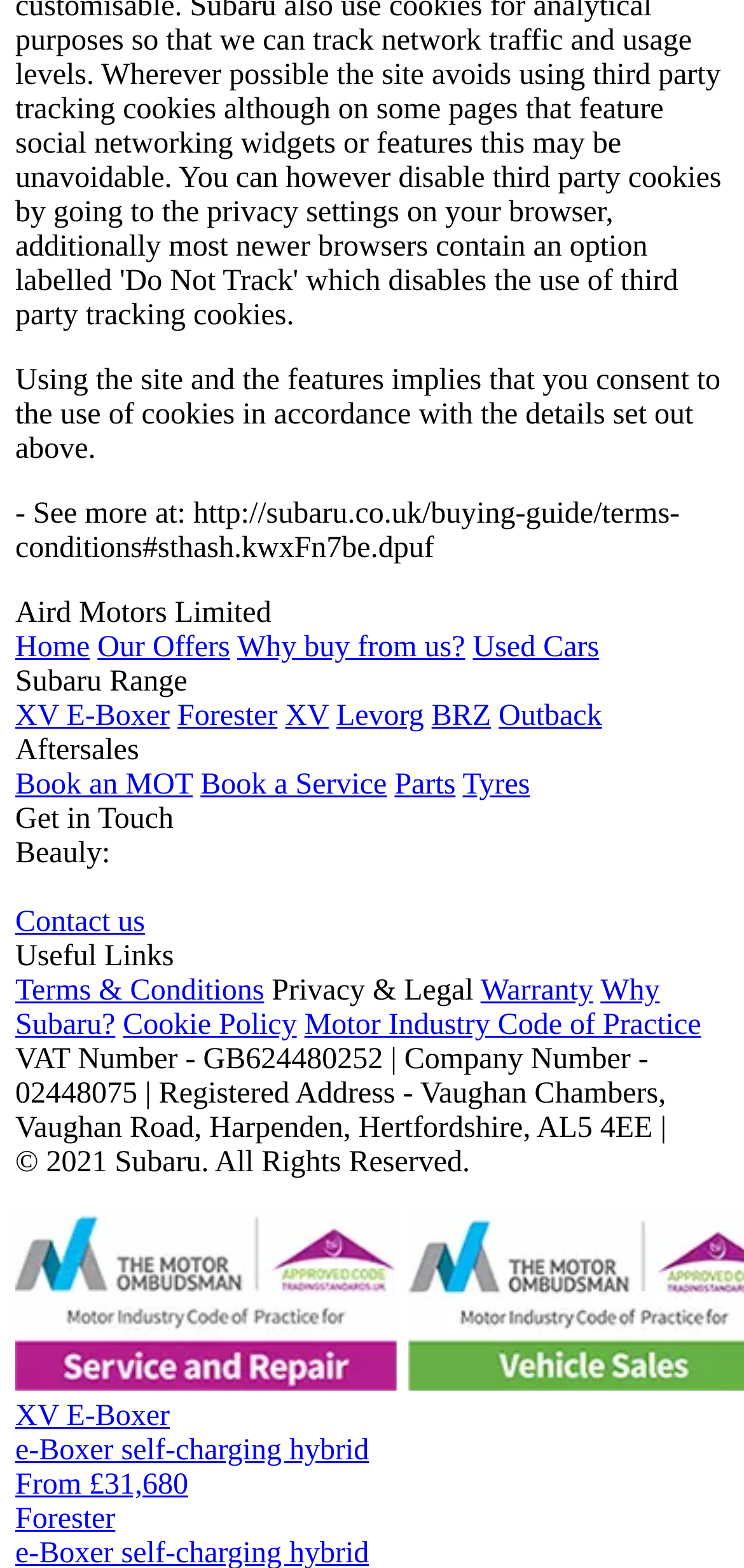Bounding box coordinates are specified in the format (top-left x, top-left y, bottom-right x, bottom-right y). All values are floating point numbers bounded between 0 and 1. Please provide the bounding box coordinate of the region this sentence describes: Why buy from us?

[0.319, 0.402, 0.625, 0.423]